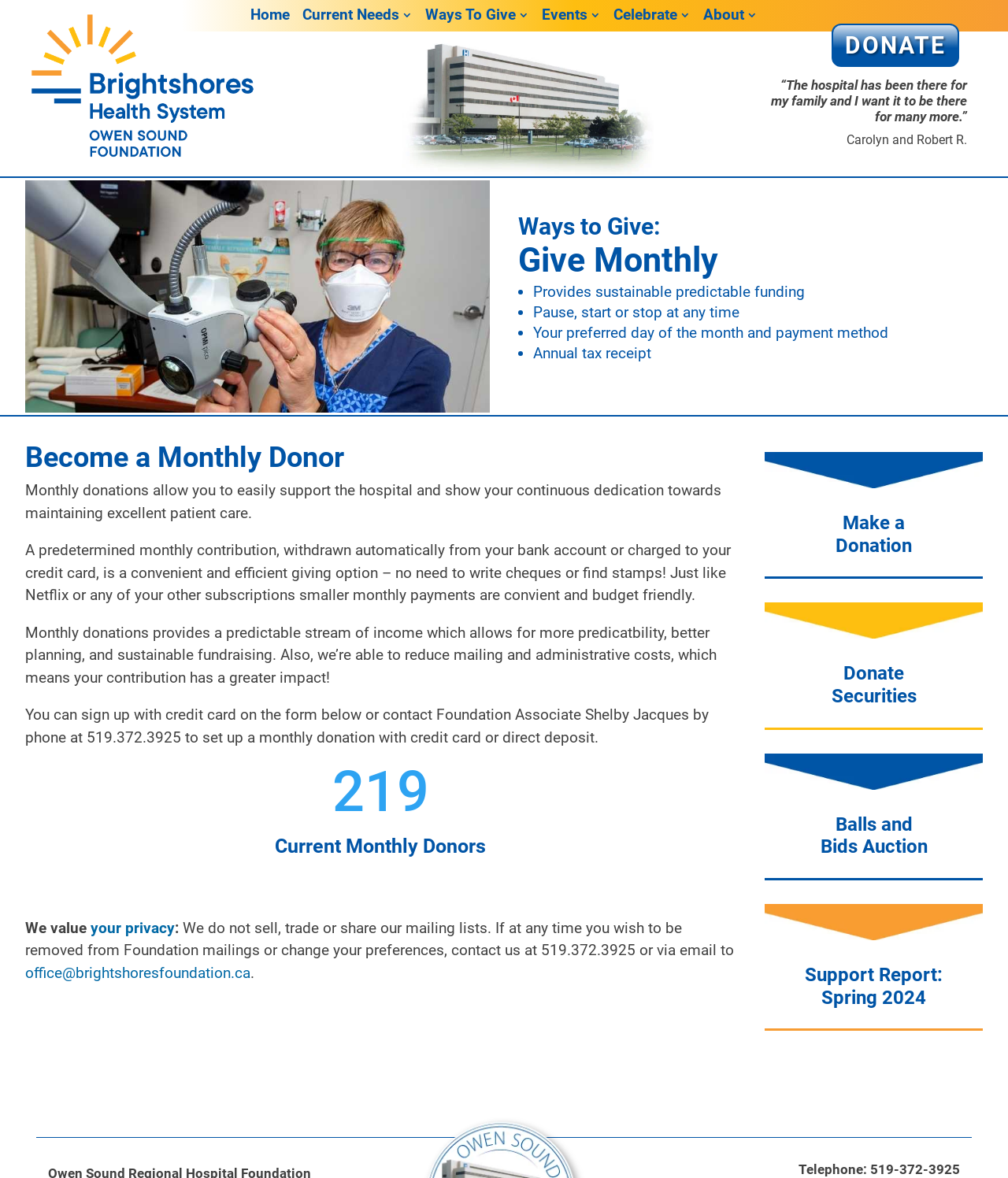How can I contact the Foundation?
Using the image, provide a concise answer in one word or a short phrase.

Phone 519.372.3925